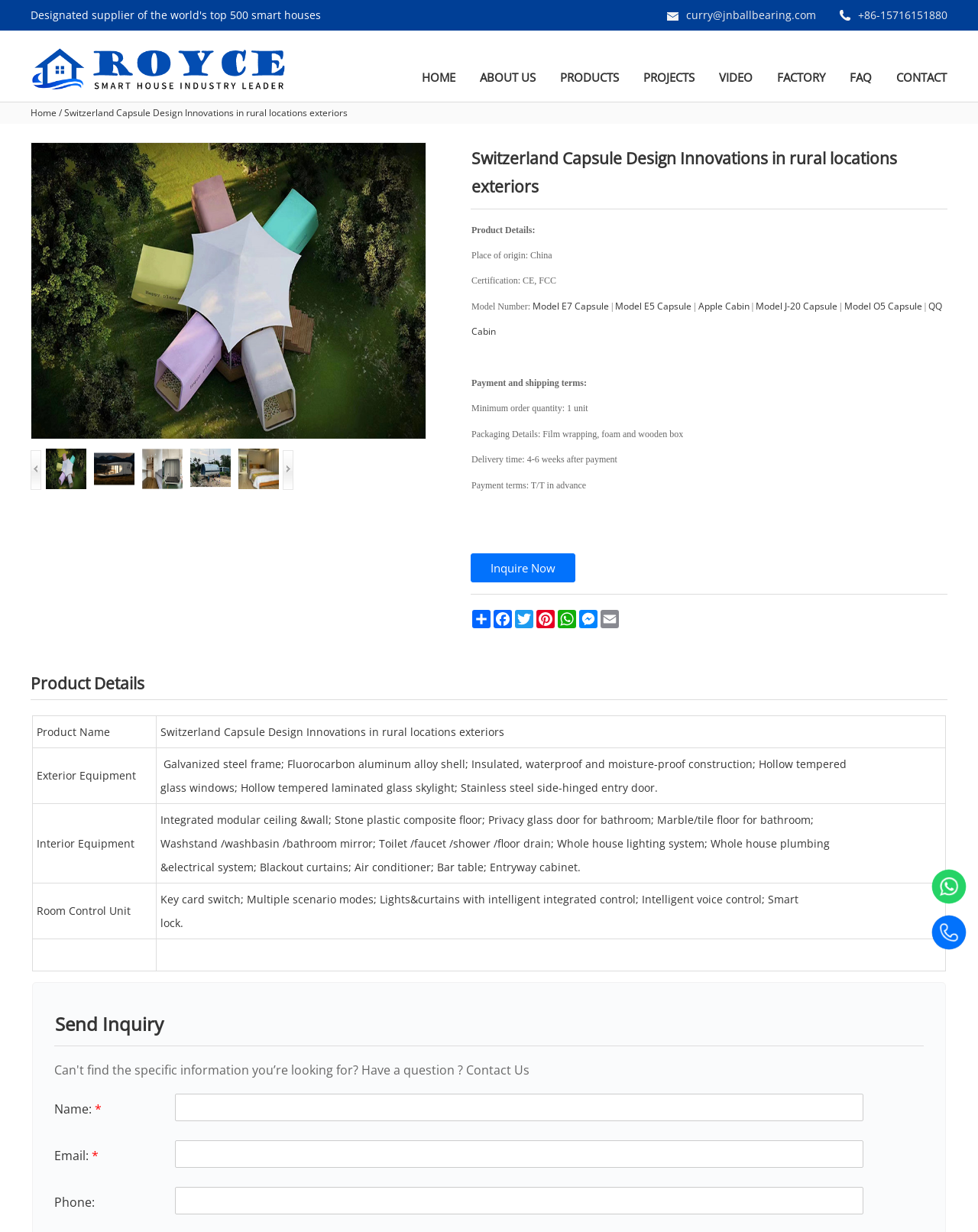Show the bounding box coordinates for the element that needs to be clicked to execute the following instruction: "Click on the 'Whatsapp' link". Provide the coordinates in the form of four float numbers between 0 and 1, i.e., [left, top, right, bottom].

[0.953, 0.706, 0.988, 0.733]